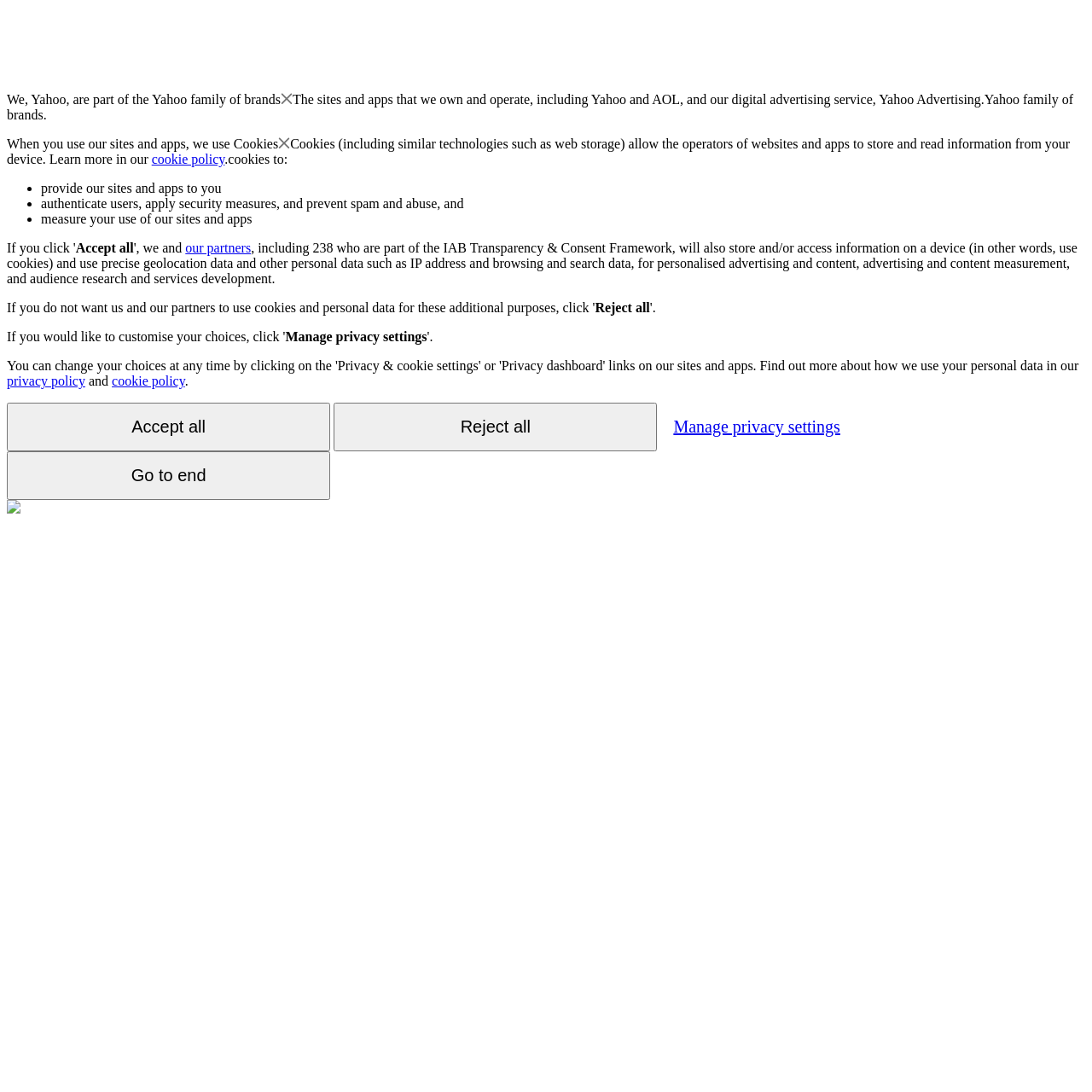Locate the bounding box coordinates of the element's region that should be clicked to carry out the following instruction: "View the 'cookie policy'". The coordinates need to be four float numbers between 0 and 1, i.e., [left, top, right, bottom].

[0.102, 0.342, 0.169, 0.355]